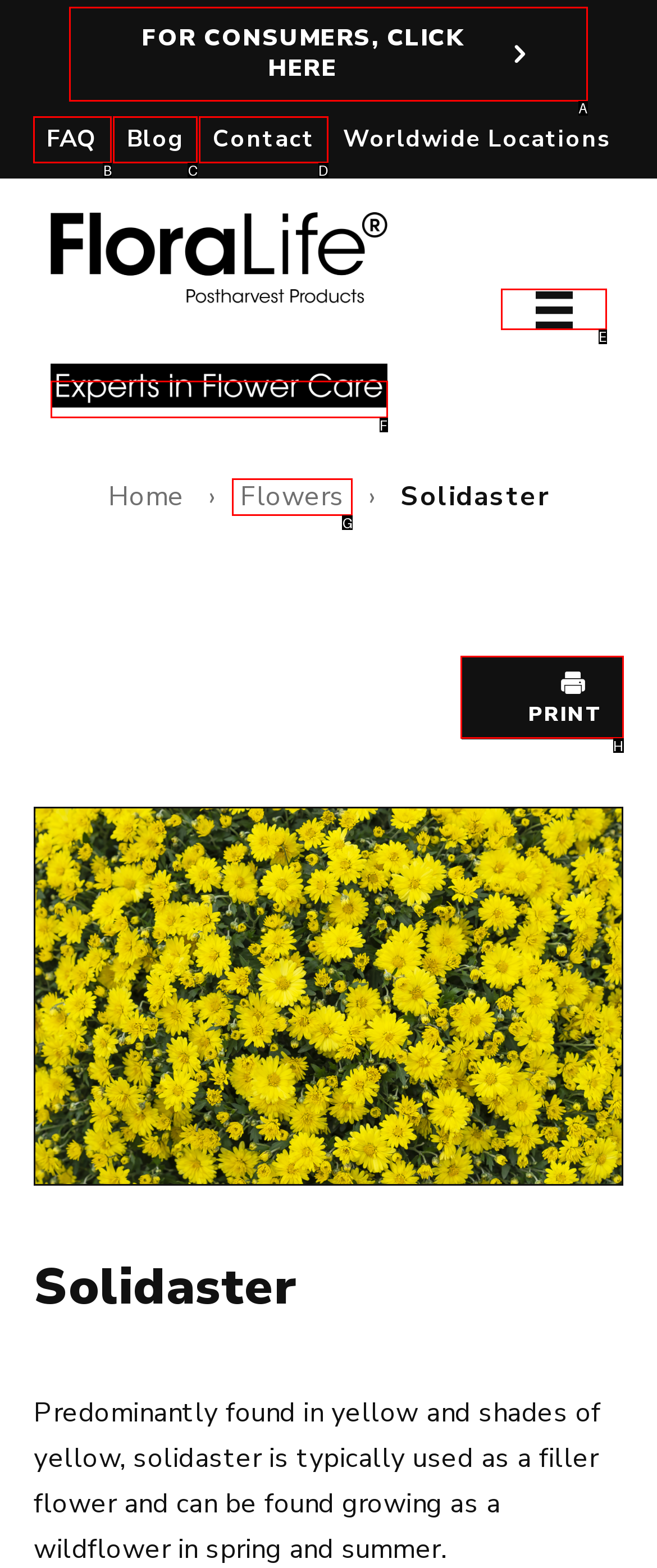Find the UI element described as: For Consumers, Click here
Reply with the letter of the appropriate option.

A